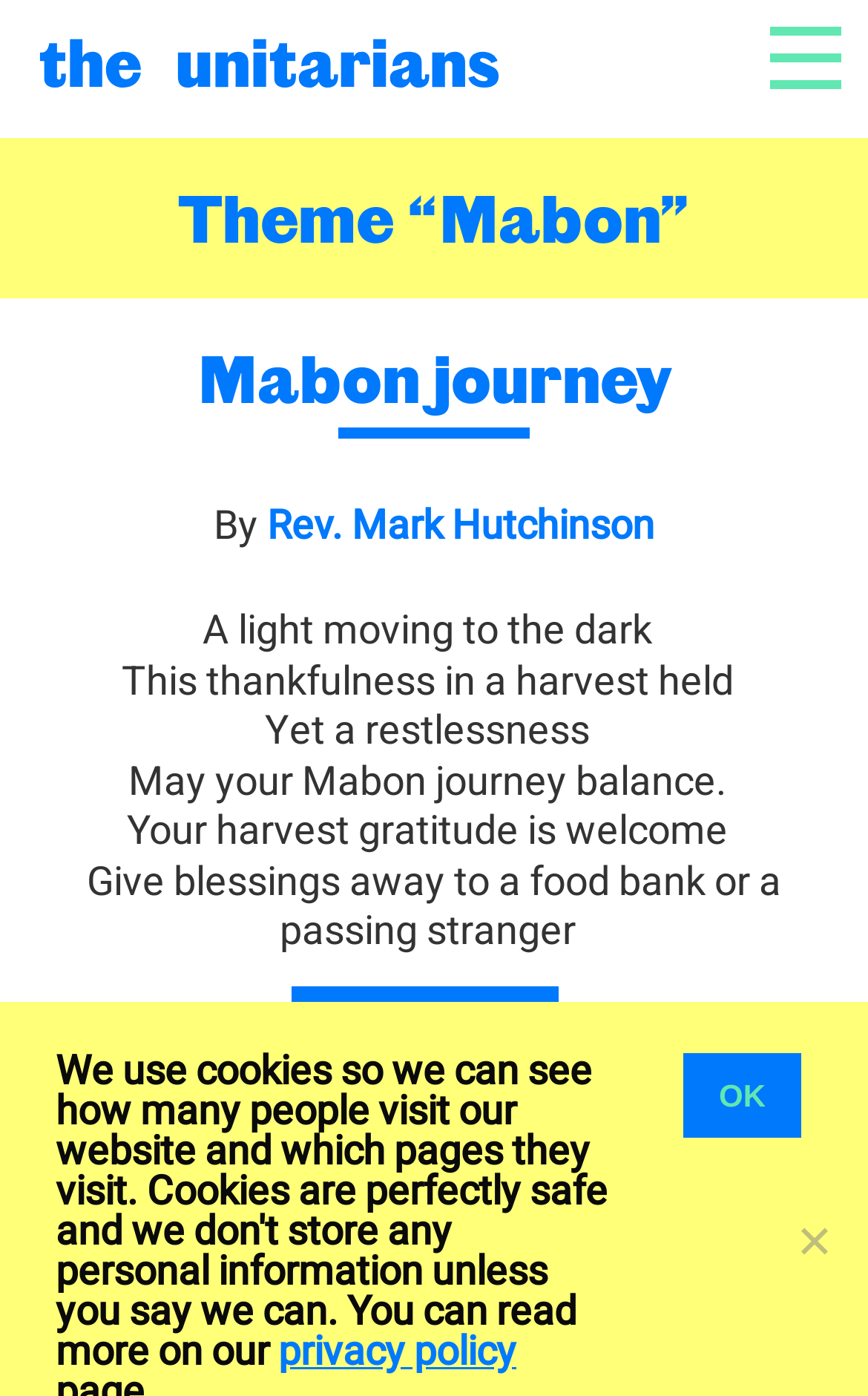Who is the author of the article?
Answer the question with a detailed and thorough explanation.

The author of the article is Rev. Mark Hutchinson, which is mentioned in the text 'By Rev. Mark Hutchinson' on the webpage.